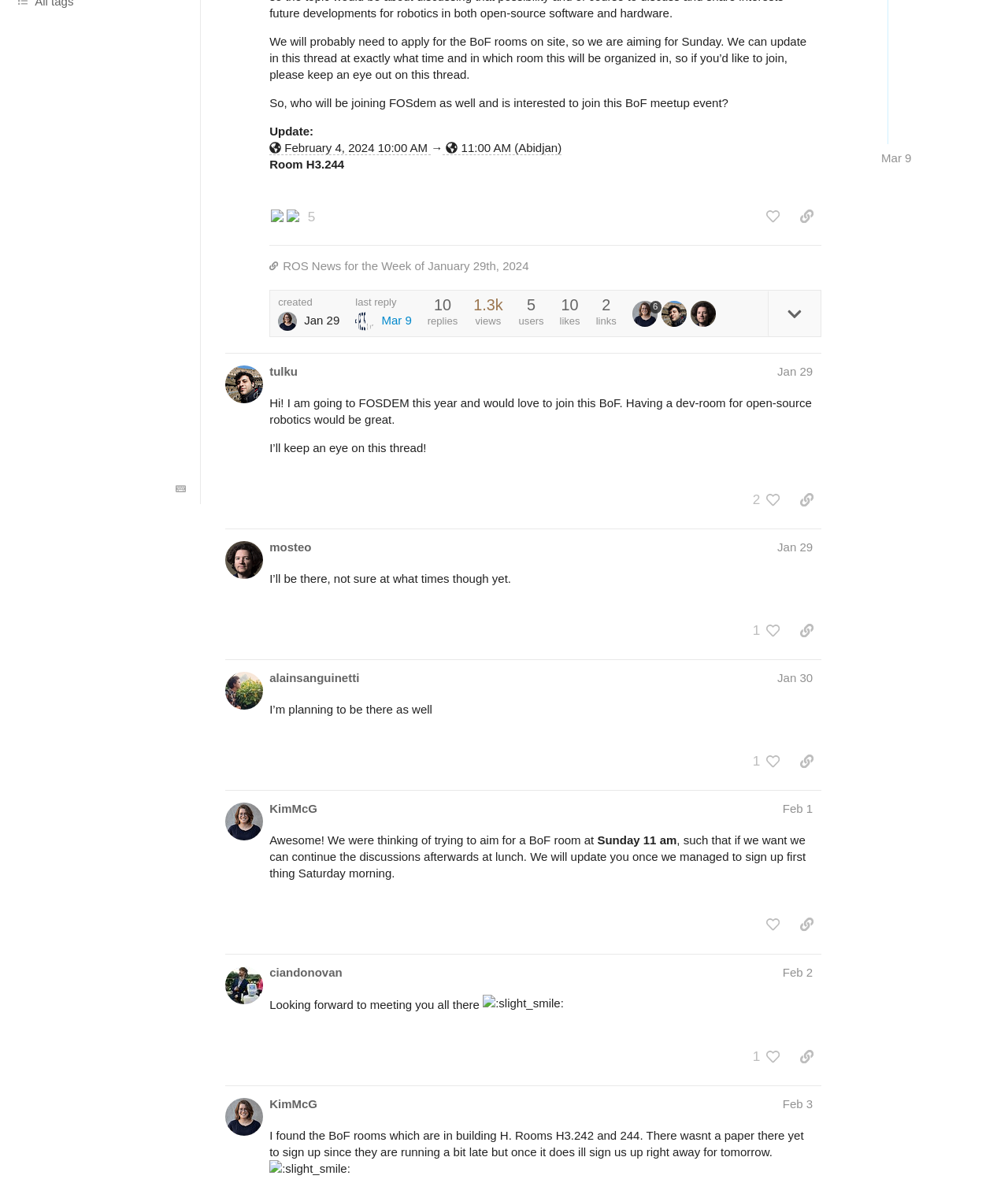Given the description of a UI element: "Jan 29", identify the bounding box coordinates of the matching element in the webpage screenshot.

[0.771, 0.309, 0.806, 0.32]